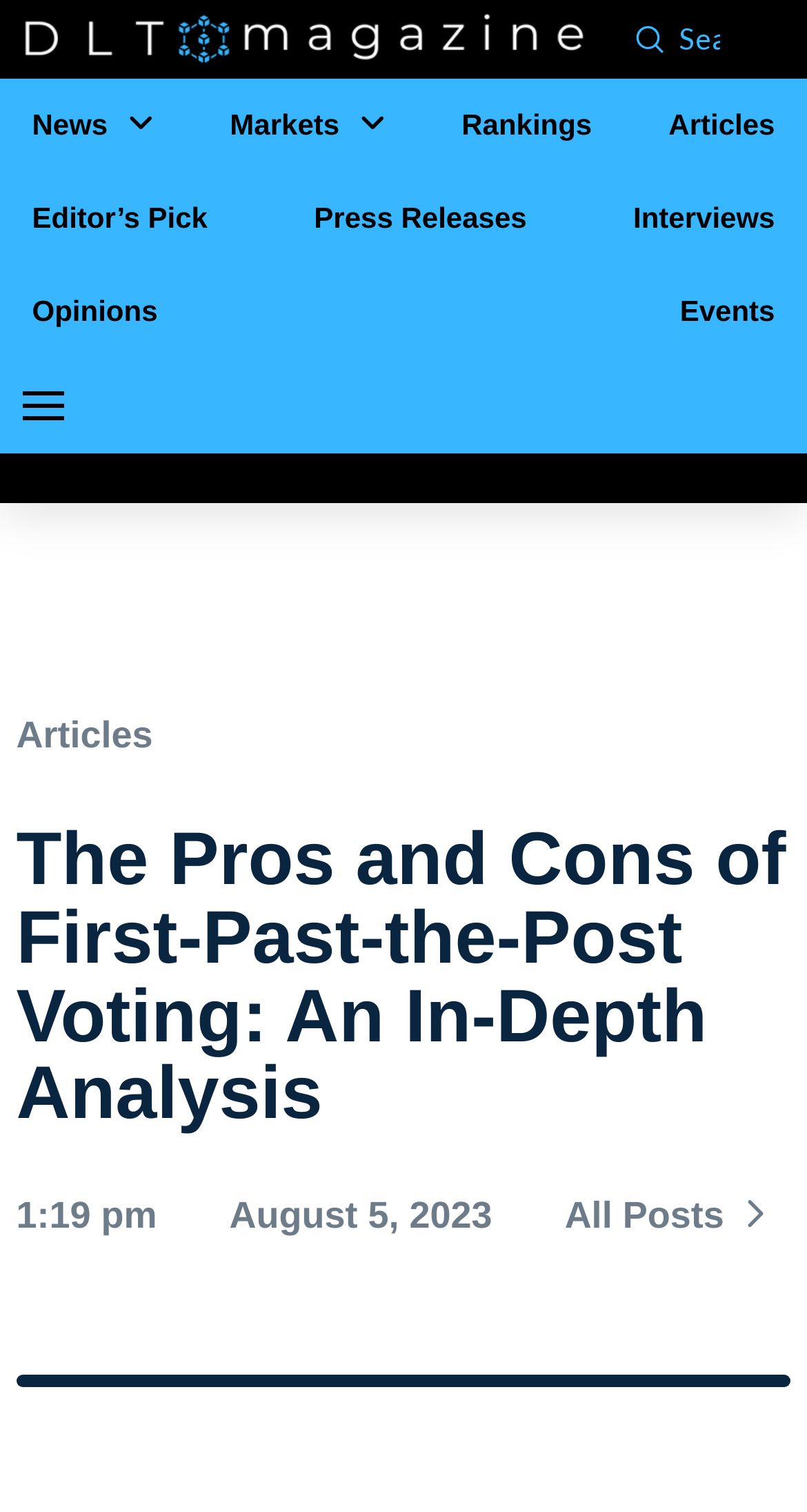Identify the bounding box coordinates of the element that should be clicked to fulfill this task: "Search for something". The coordinates should be provided as four float numbers between 0 and 1, i.e., [left, top, right, bottom].

[0.841, 0.013, 0.903, 0.038]